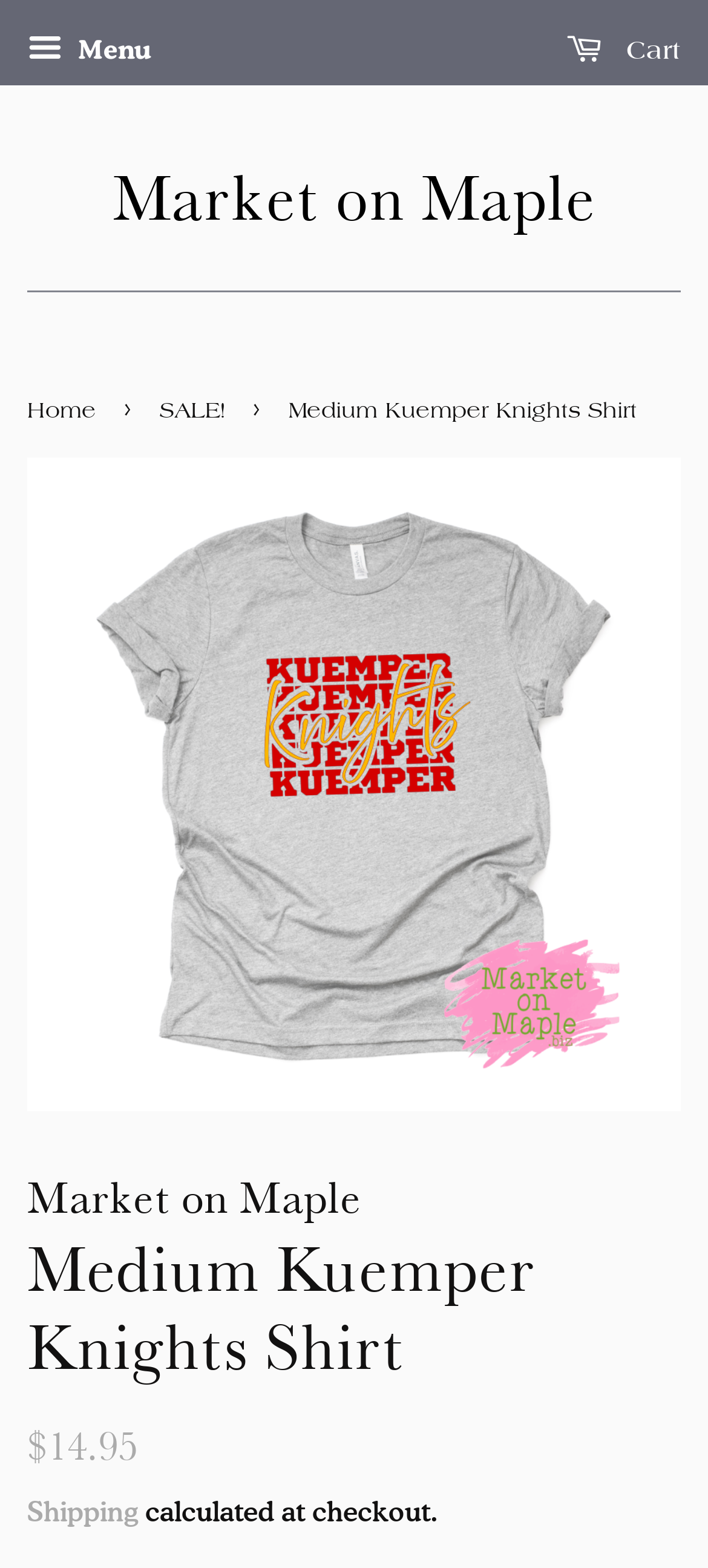What is the regular price of the product?
Refer to the image and provide a one-word or short phrase answer.

$14.95